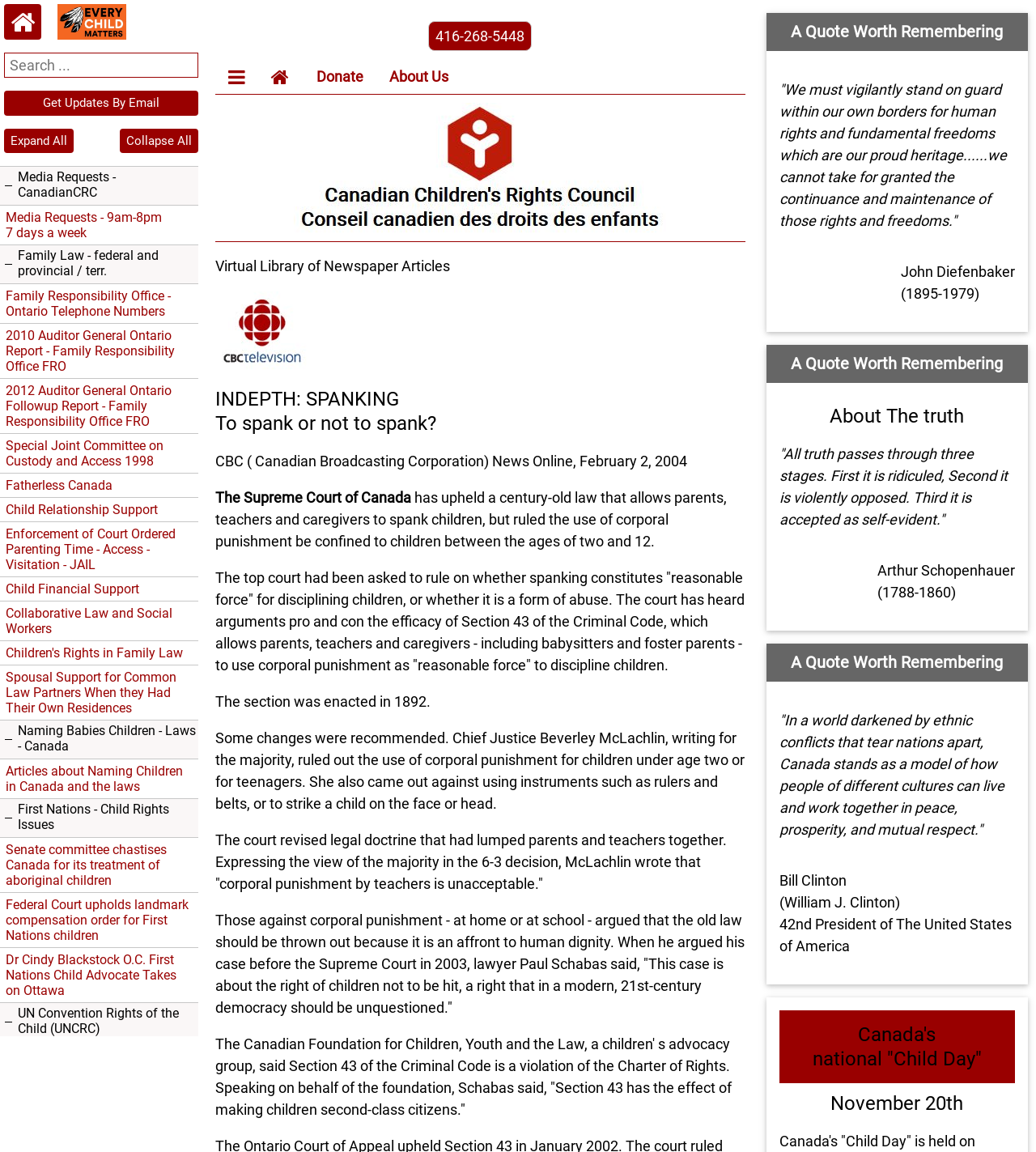Please locate the bounding box coordinates of the element's region that needs to be clicked to follow the instruction: "Phone the Canadian Children's Rights Council". The bounding box coordinates should be provided as four float numbers between 0 and 1, i.e., [left, top, right, bottom].

[0.414, 0.018, 0.514, 0.044]